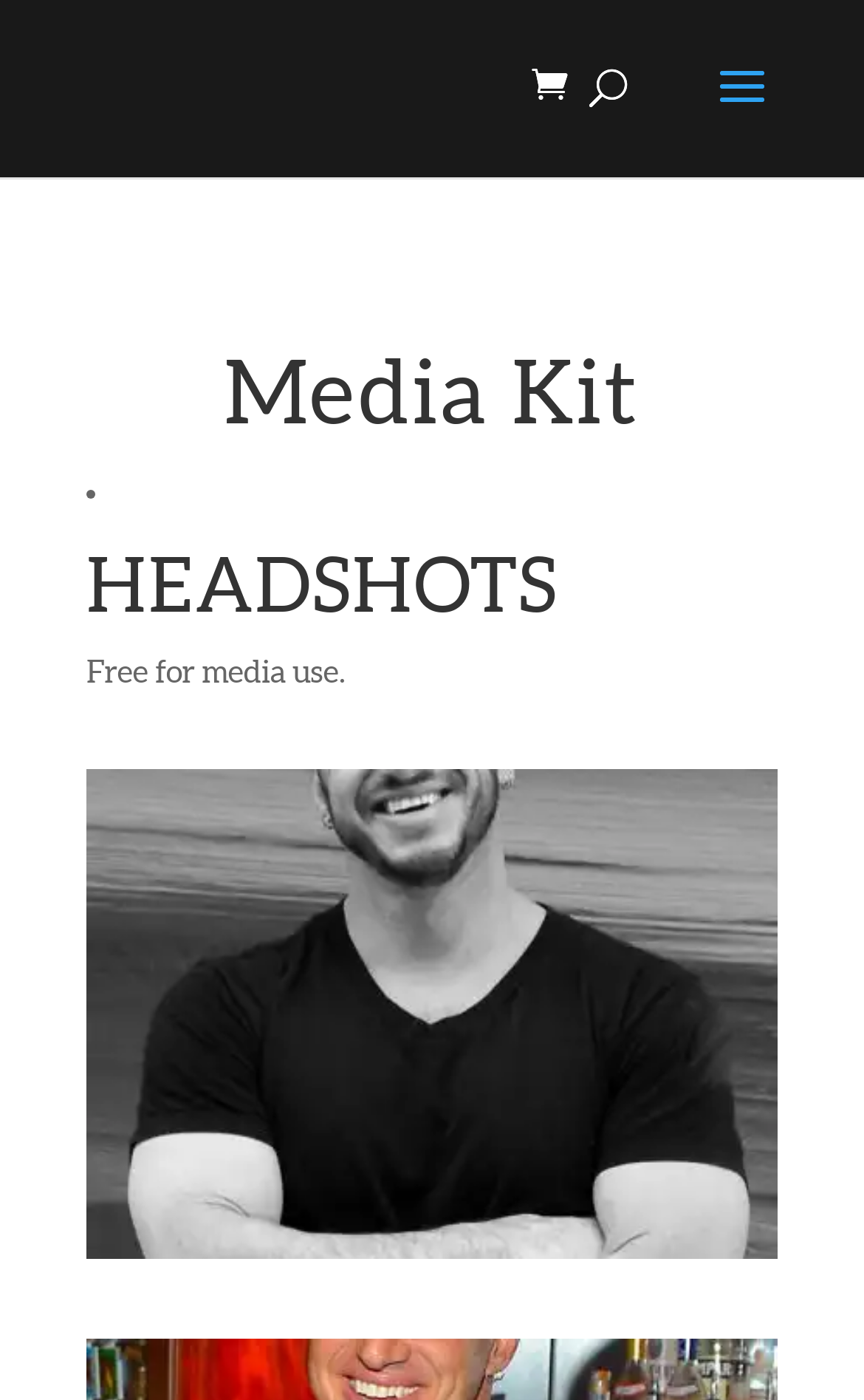Please provide a brief answer to the following inquiry using a single word or phrase:
Is there an image available in the media kit?

Yes